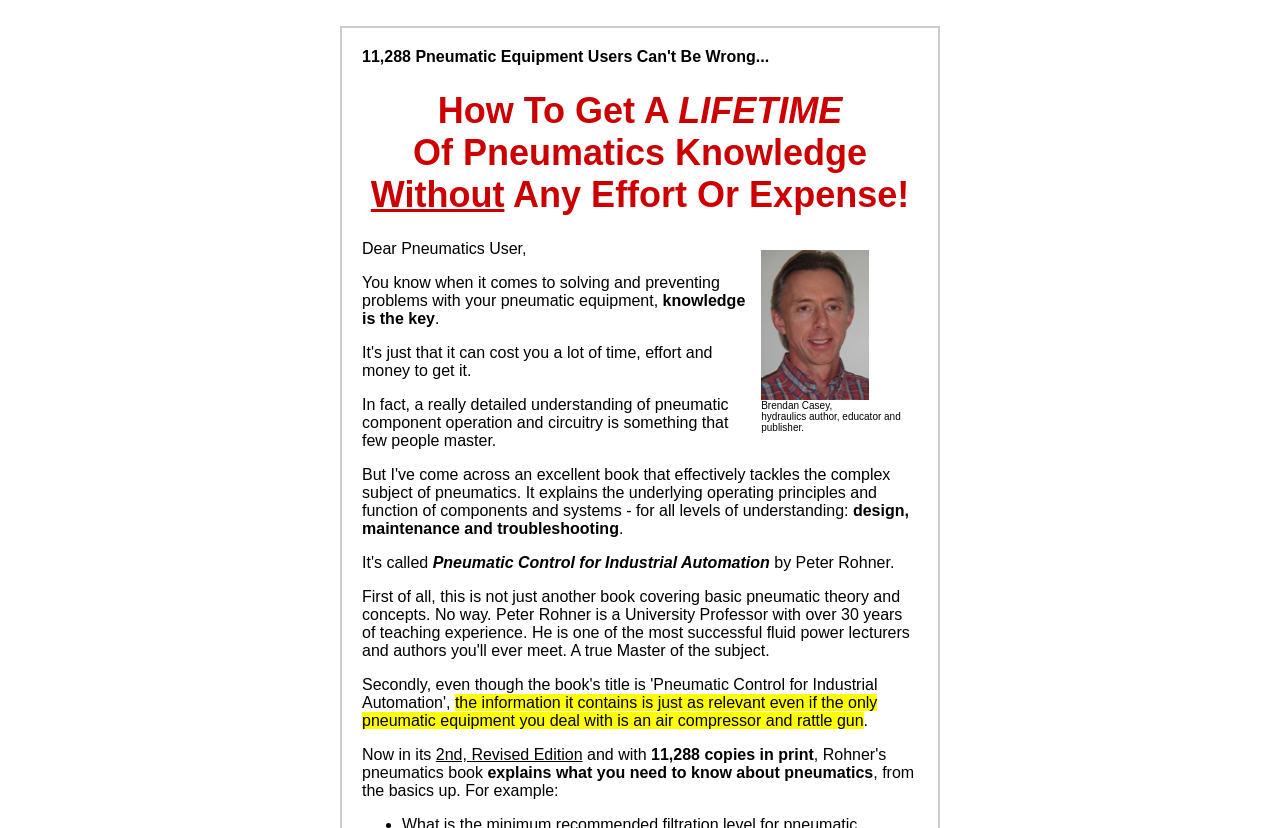Provide a thorough and detailed response to the question by examining the image: 
What is the main topic of the book?

I found the answer by looking at the text inside the StaticText element, which explains what the book is about. The text is 'explains what you need to know about pneumatics, from the basics up'.